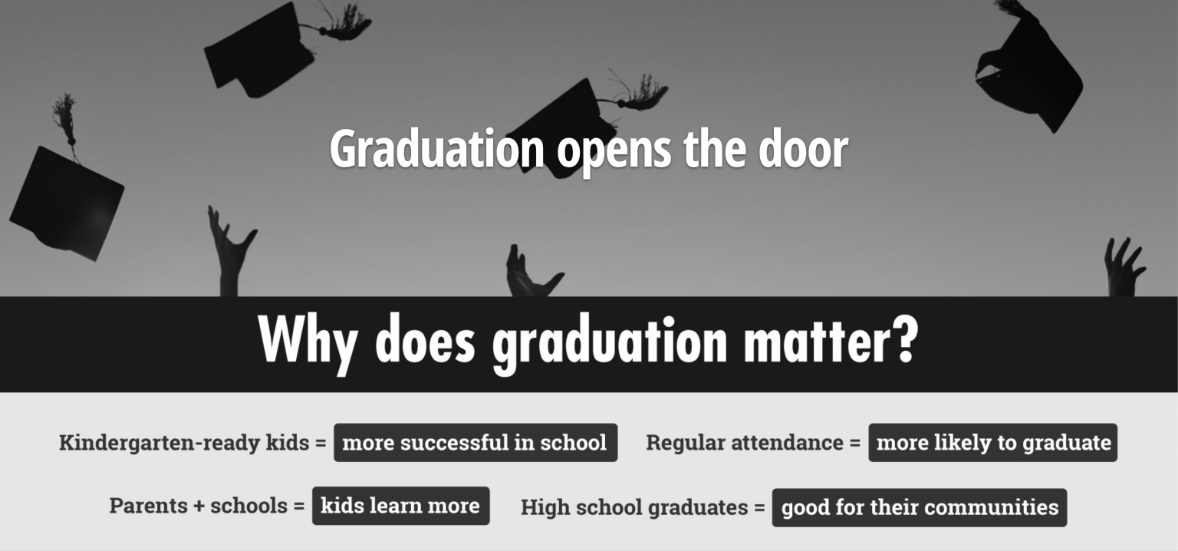What is the question asked below the mortarboards?
Please provide a single word or phrase as your answer based on the screenshot.

Why does graduation matter?